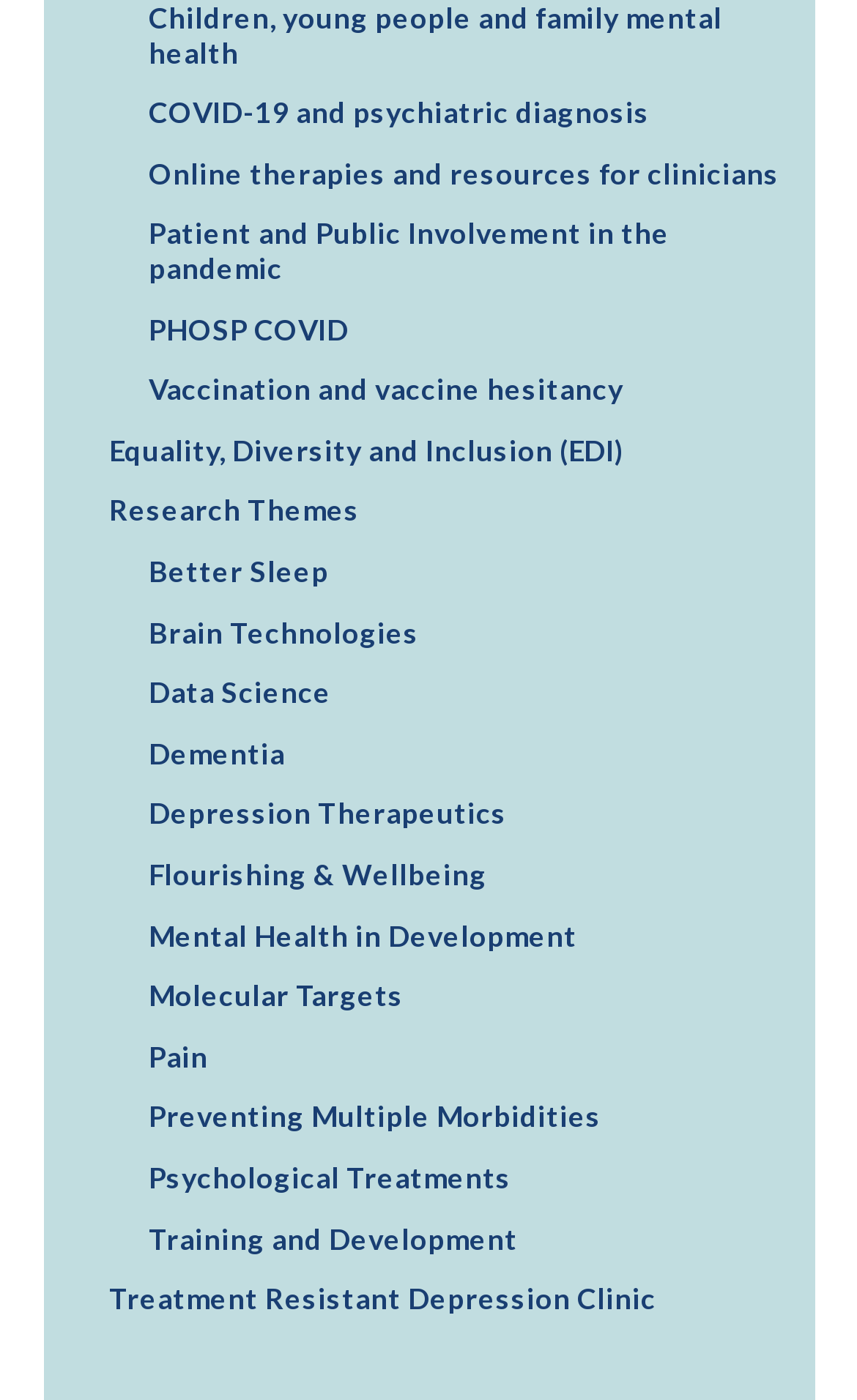What is the first topic related to COVID-19?
Answer the question with a single word or phrase by looking at the picture.

COVID-19 and psychiatric diagnosis